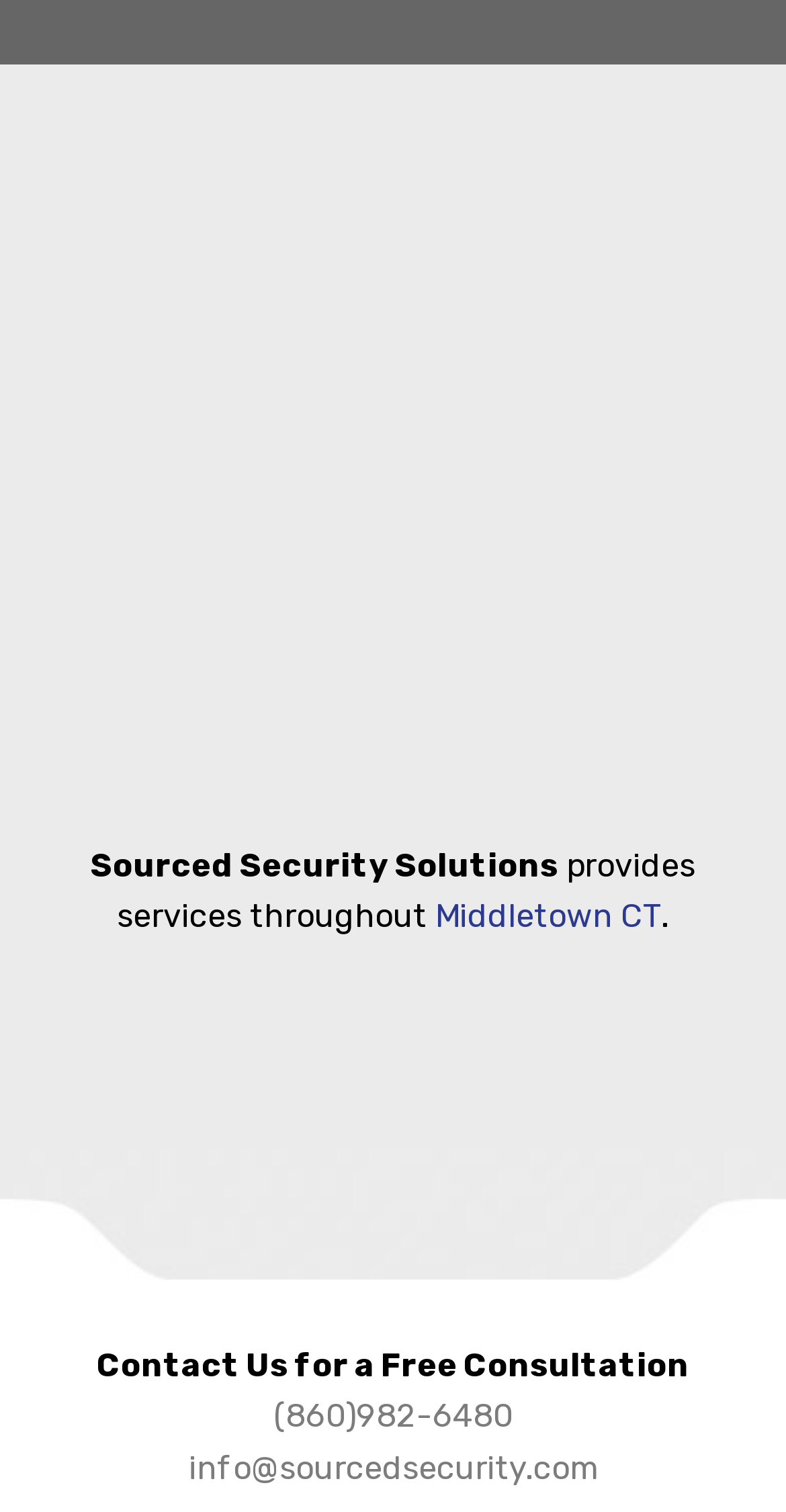Bounding box coordinates are specified in the format (top-left x, top-left y, bottom-right x, bottom-right y). All values are floating point numbers bounded between 0 and 1. Please provide the bounding box coordinate of the region this sentence describes: alt="Hollywood Spaulding Square Picture Perfect"

None